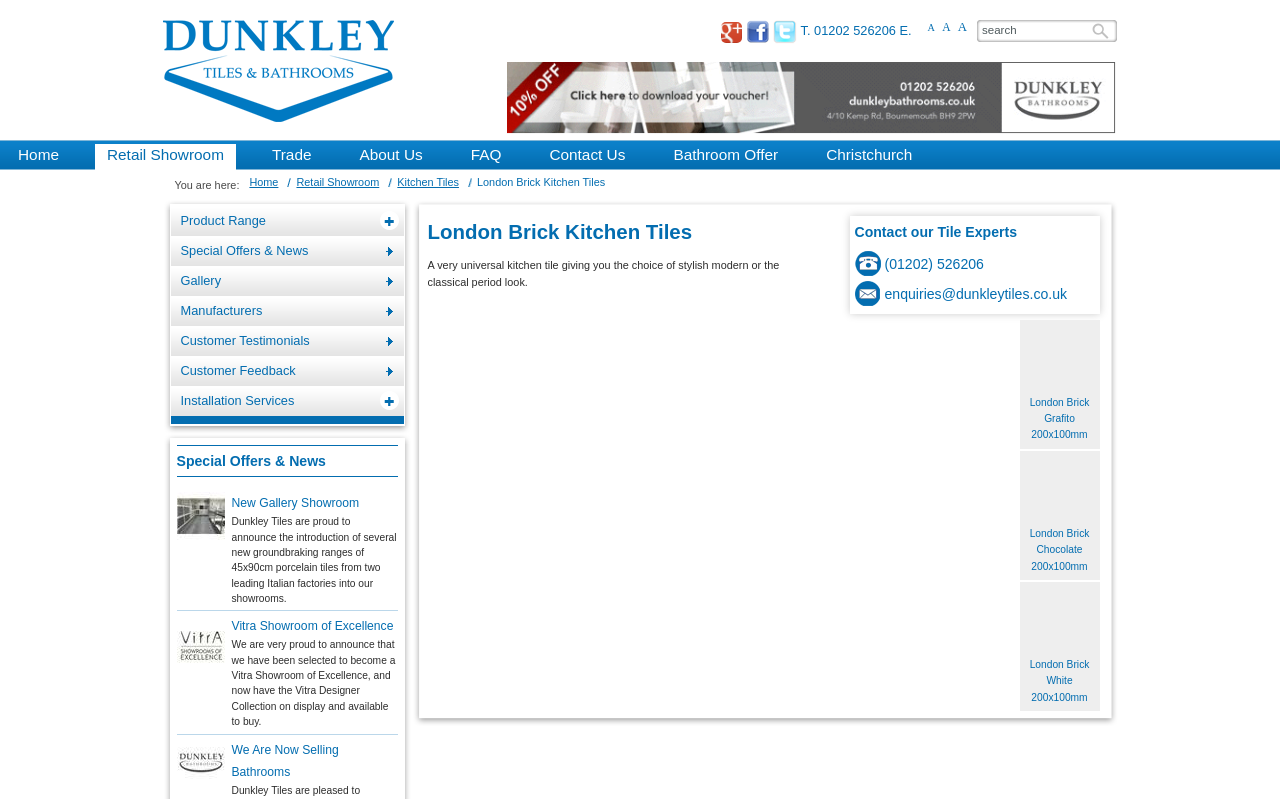Generate a comprehensive description of the webpage.

This webpage is about Dunkley Tiles, a company that sells kitchen tiles. At the top left, there is a logo of Dunkley Tiles, which is an image linked to the company's homepage. Next to the logo, there is a search bar with a "Search" button. Below the search bar, there are several links to social media platforms, including Google+, Facebook, and Twitter, each represented by an image.

On the top right, there is a navigation menu with links to various pages, including "Home", "Retail Showroom", "Trade", "About Us", "FAQ", "Contact Us", and "Bathroom Offer". Below the navigation menu, there is a breadcrumb trail showing the current page's location, with links to "Home", "Retail Showroom", and "Kitchen Tiles".

The main content of the page is divided into several sections. The first section is about special offers and news, with a heading and a link to a page with more information. Below this section, there are three images with headings and links to pages about new gallery showrooms, Vitra Showroom of Excellence, and selling bathrooms.

The next section is about London Brick Kitchen Tiles, with a heading, a brief description, and an image of the tile. Below this section, there are three images of different types of London Brick Kitchen Tiles, each with a link to a page with more information.

At the bottom of the page, there is a section with contact information, including a phone number, an email address, and a link to a page to contact tile experts.